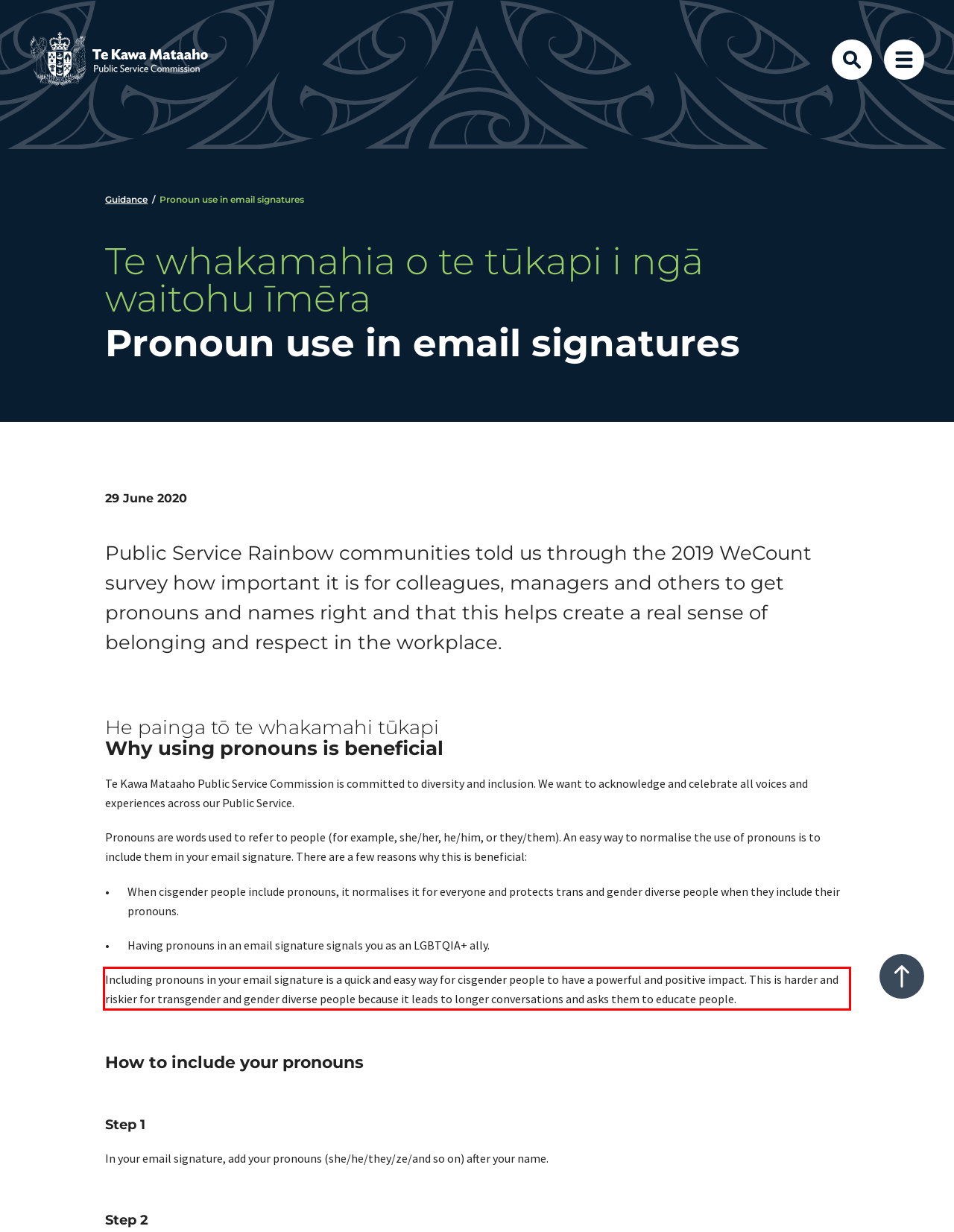You have a screenshot with a red rectangle around a UI element. Recognize and extract the text within this red bounding box using OCR.

Including pronouns in your email signature is a quick and easy way for cisgender people to have a powerful and positive impact. This is harder and riskier for transgender and gender diverse people because it leads to longer conversations and asks them to educate people.